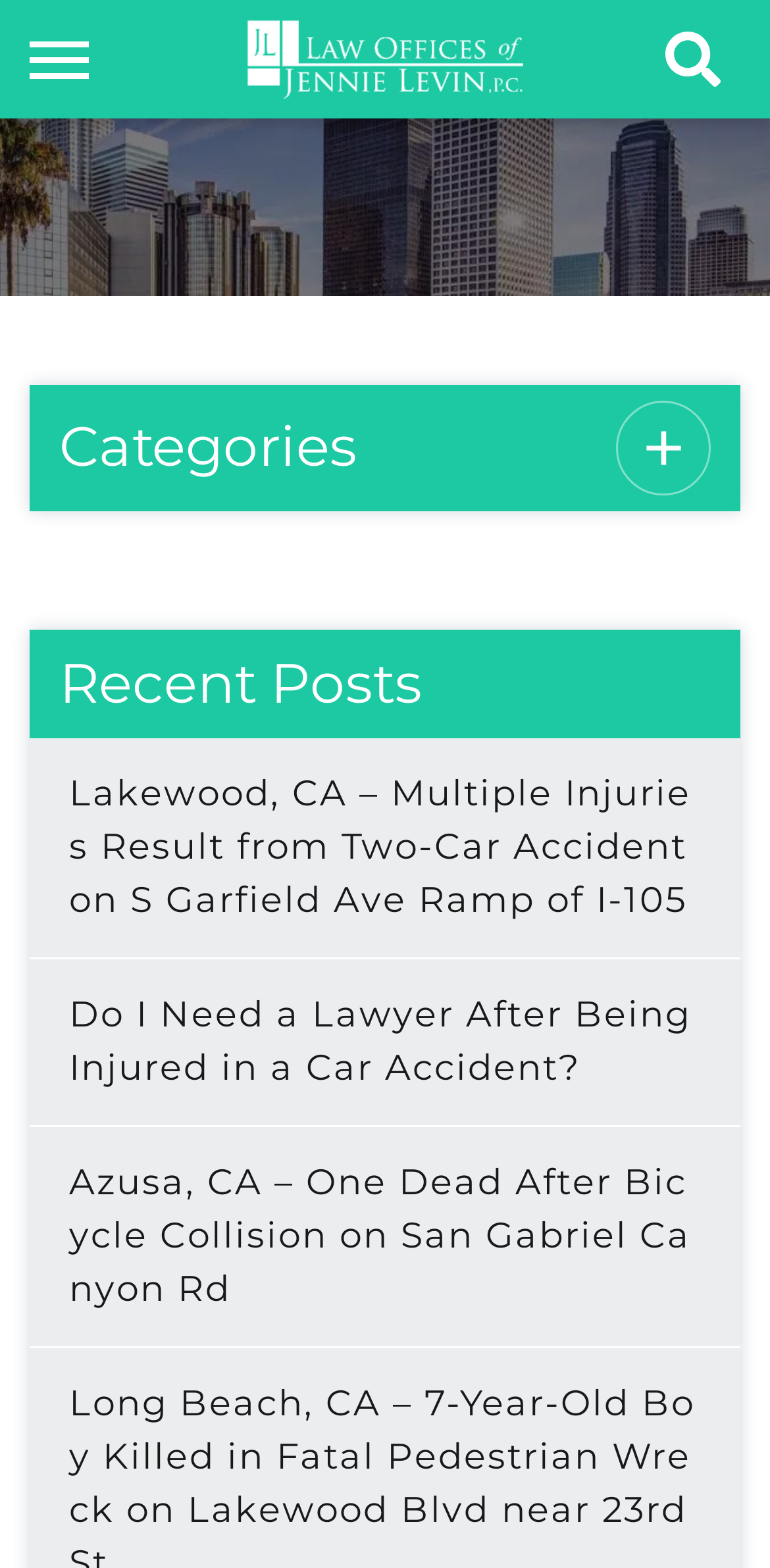Refer to the element description neimagazine.com/news/newsus-companies-co-operate-on-waste-management-7508086 and identify the corresponding bounding box in the screenshot. Format the coordinates as (top-left x, top-left y, bottom-right x, bottom-right y) with values in the range of 0 to 1.

None